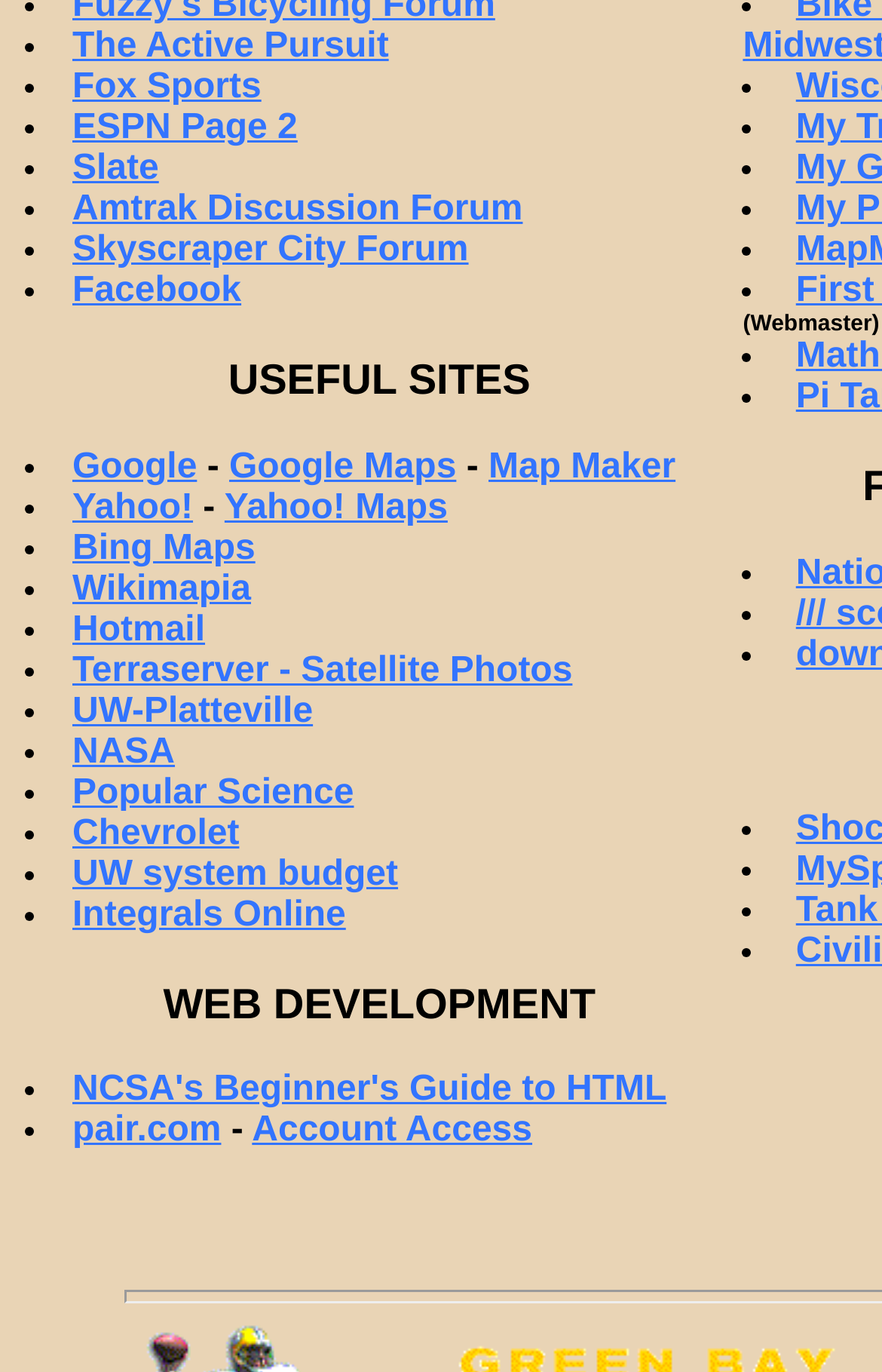Please specify the coordinates of the bounding box for the element that should be clicked to carry out this instruction: "visit The Active Pursuit". The coordinates must be four float numbers between 0 and 1, formatted as [left, top, right, bottom].

[0.082, 0.02, 0.441, 0.048]